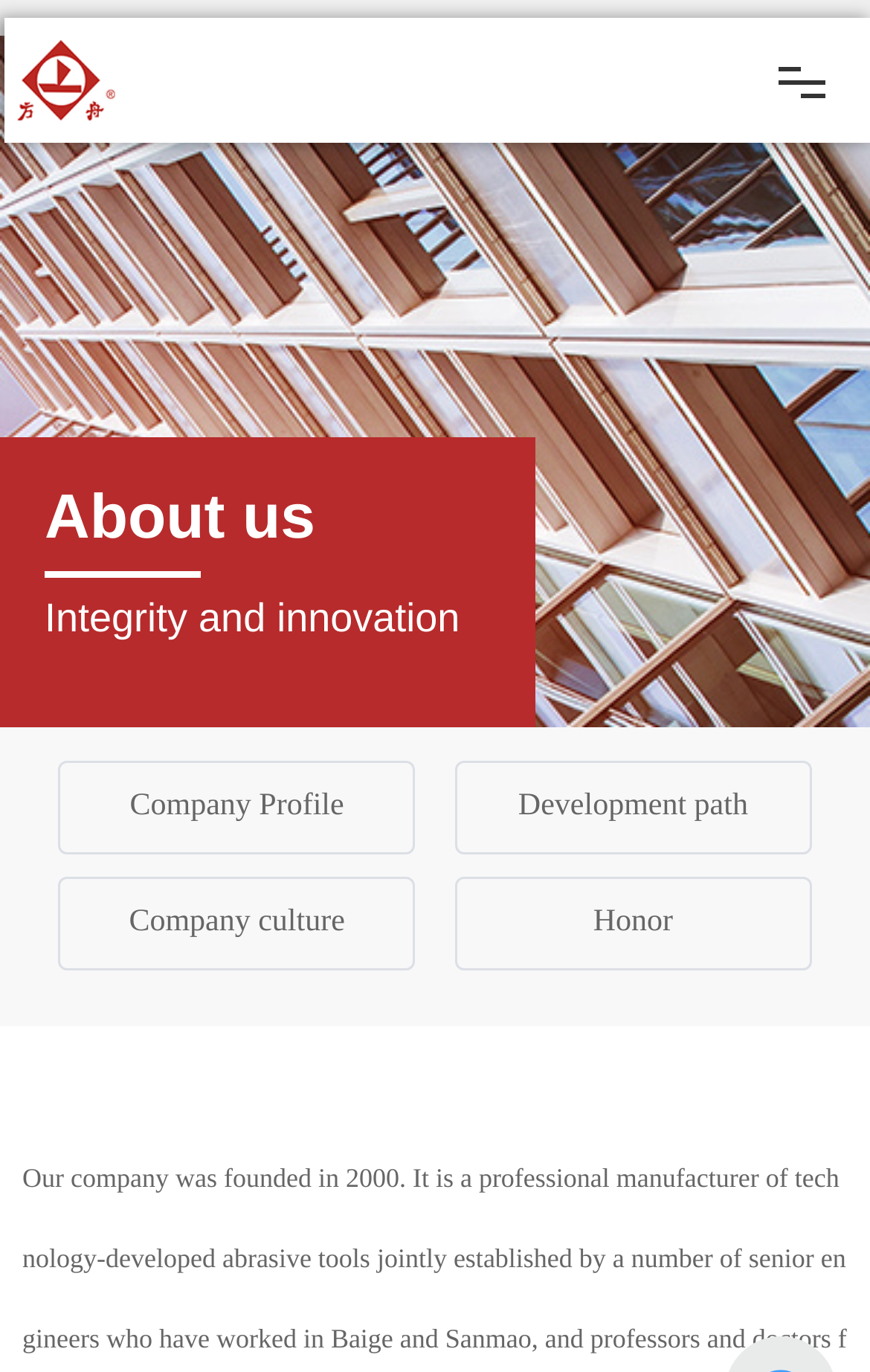Locate the bounding box coordinates of the element you need to click to accomplish the task described by this instruction: "Read the Development path".

[0.596, 0.576, 0.86, 0.6]